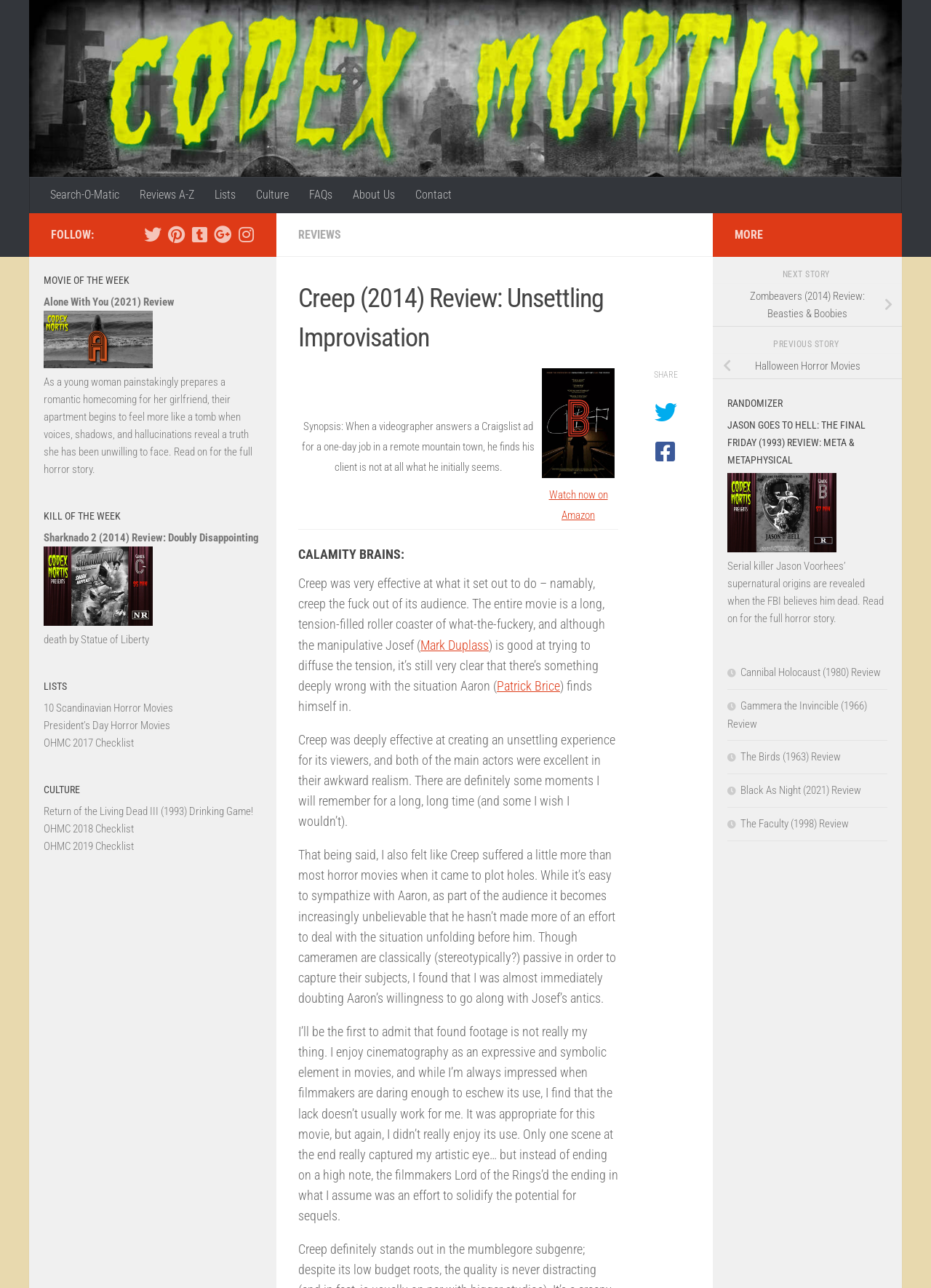Identify the bounding box coordinates of the area that should be clicked in order to complete the given instruction: "Click on the 'Search-O-Matic' link". The bounding box coordinates should be four float numbers between 0 and 1, i.e., [left, top, right, bottom].

[0.043, 0.138, 0.139, 0.166]